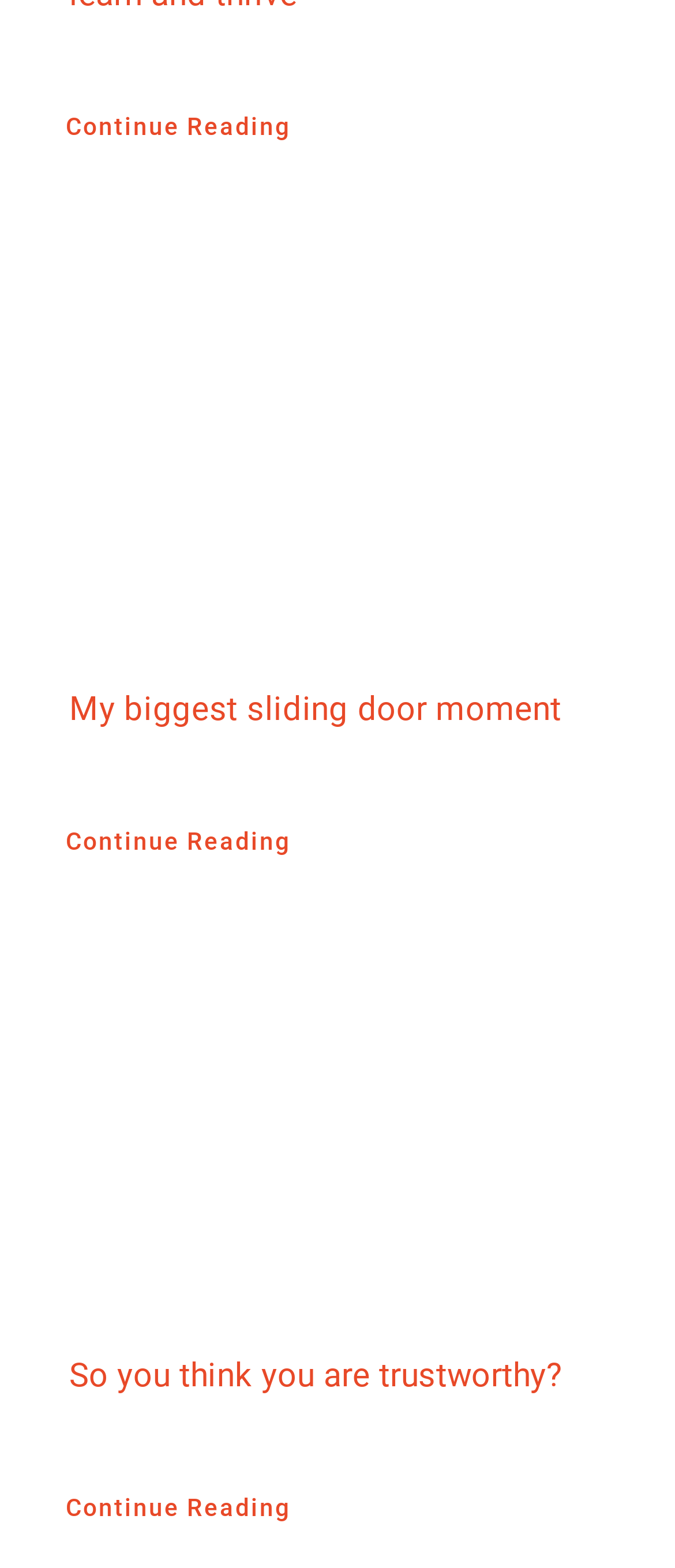How many images are there on the webpage?
Answer with a single word or phrase, using the screenshot for reference.

2